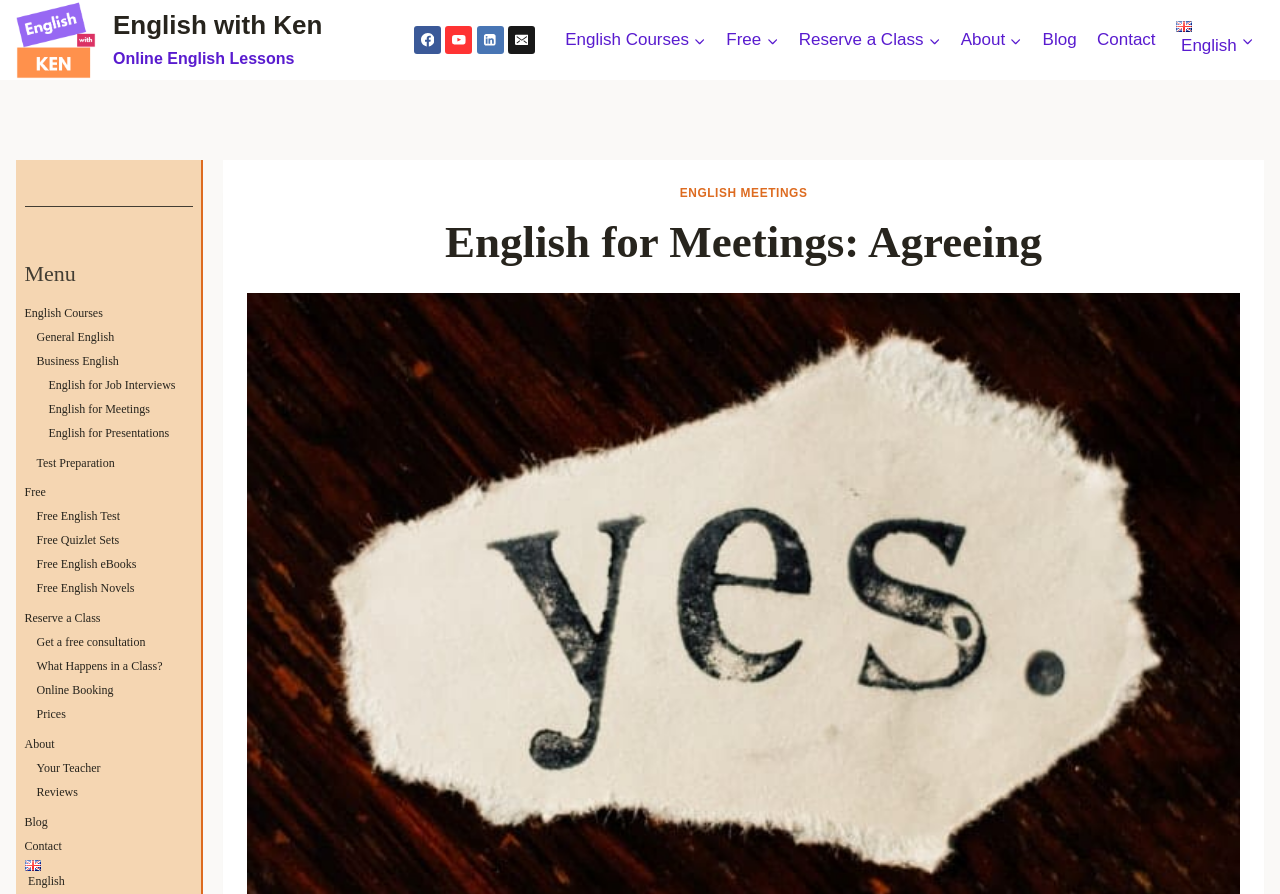Find the bounding box coordinates of the element I should click to carry out the following instruction: "Click English with Ken link".

[0.012, 0.001, 0.252, 0.088]